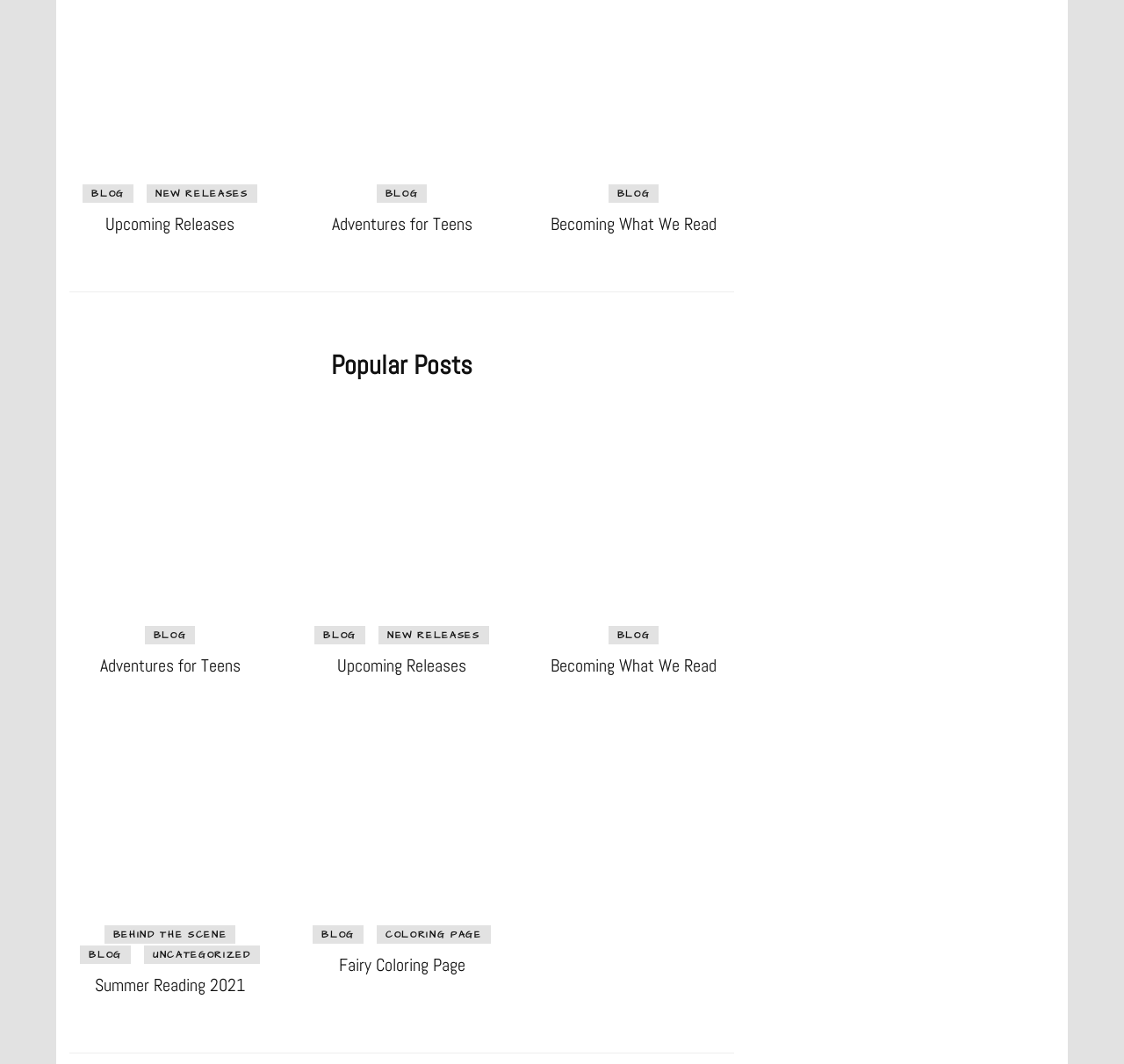Respond with a single word or phrase to the following question: What is the purpose of the 'BLOG' links?

To access blog posts